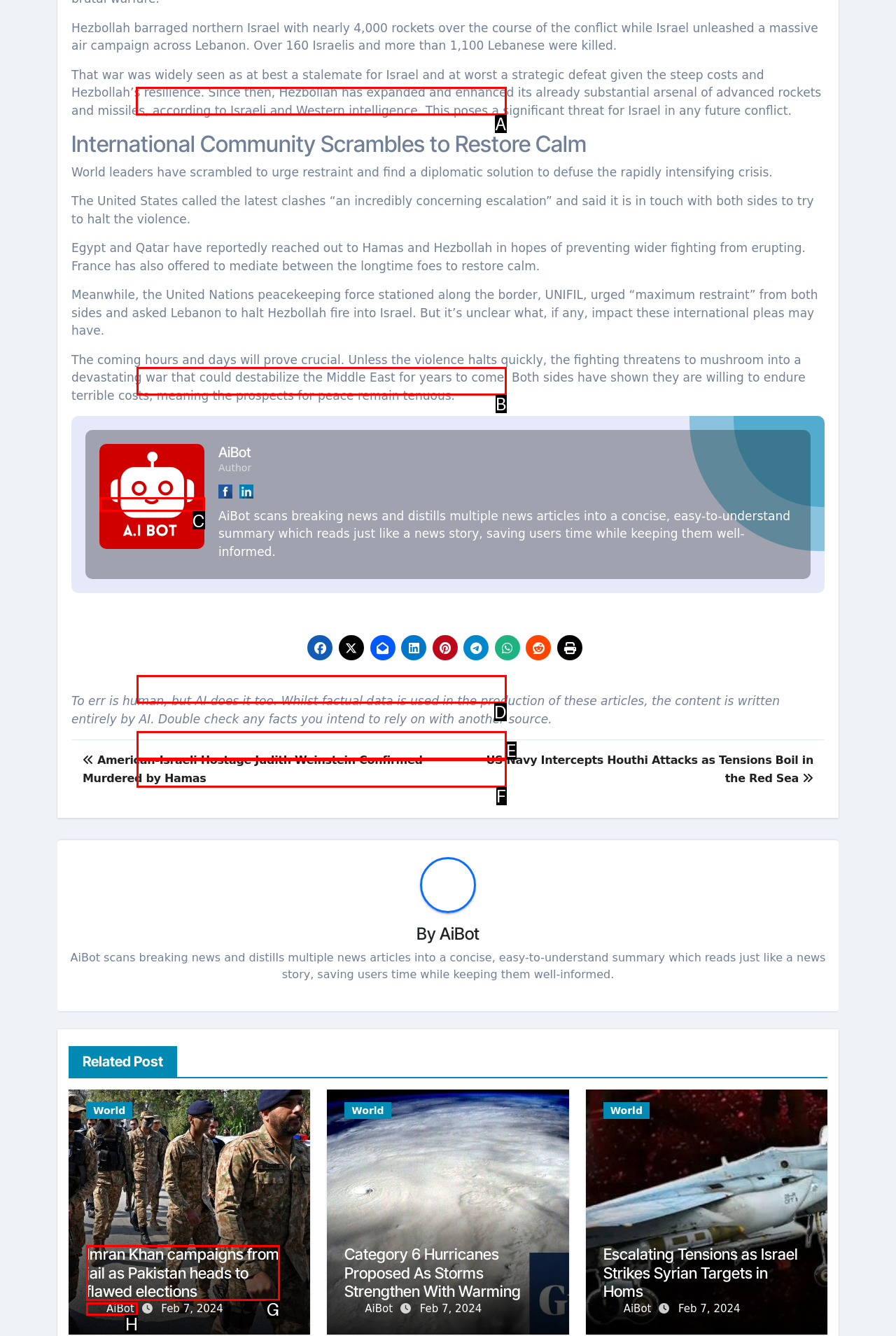Tell me the letter of the UI element to click in order to accomplish the following task: Check the update on 'Houthis Claim Fresh Attacks on Ships After US and UK Strikes'
Answer with the letter of the chosen option from the given choices directly.

A